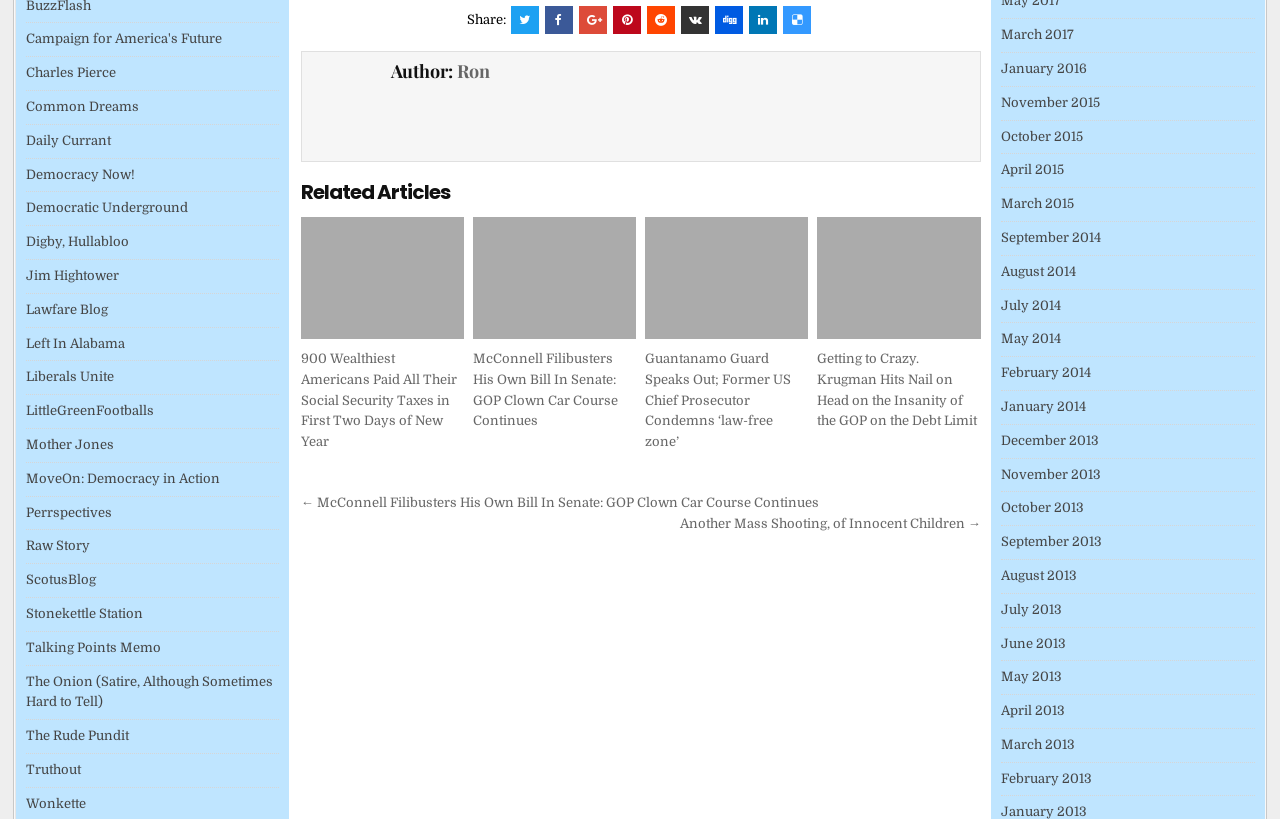Answer briefly with one word or phrase:
What is the purpose of the links at the bottom of the webpage?

Navigation